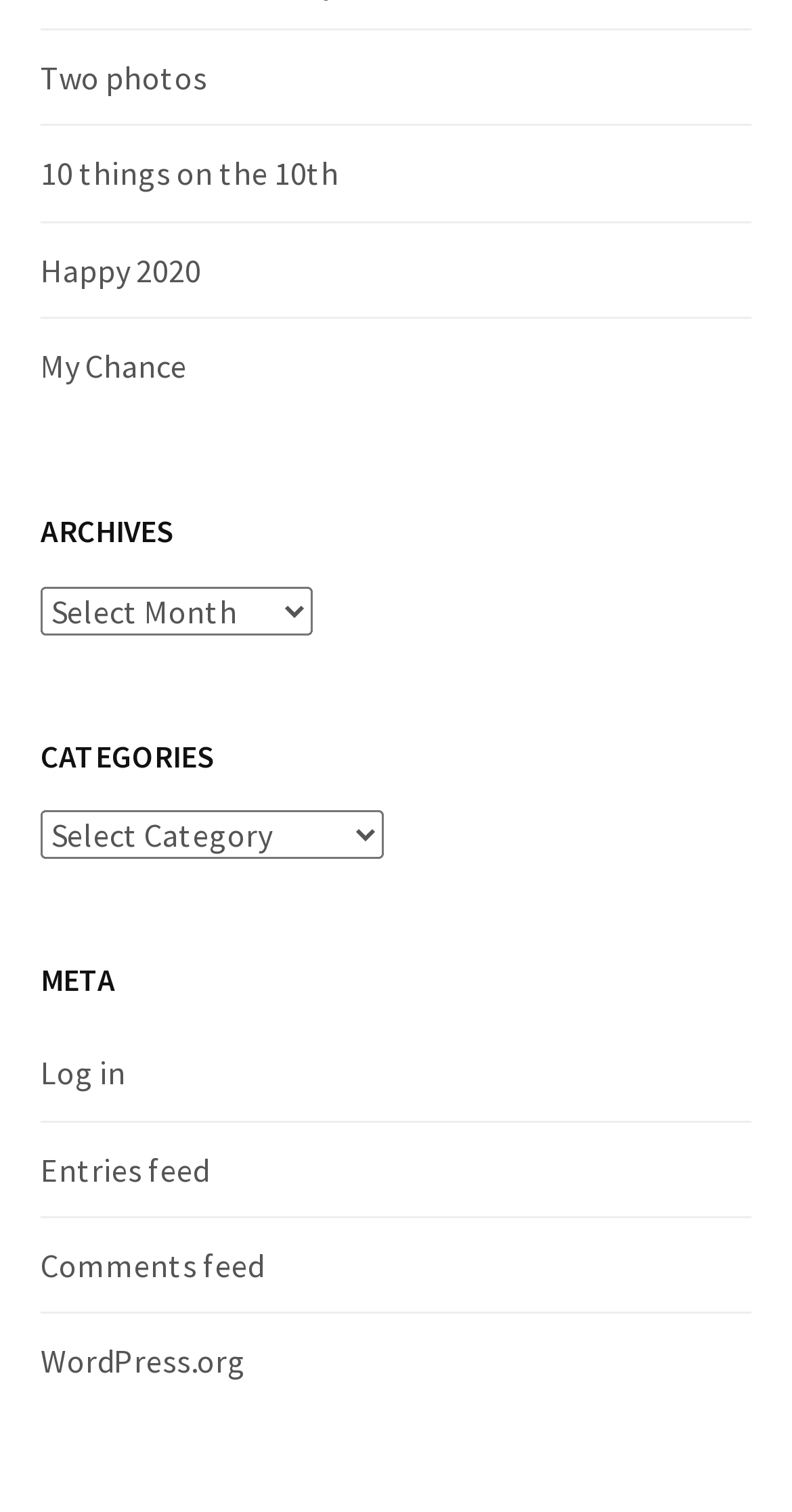How many links are there in the archives section?
Based on the screenshot, respond with a single word or phrase.

4